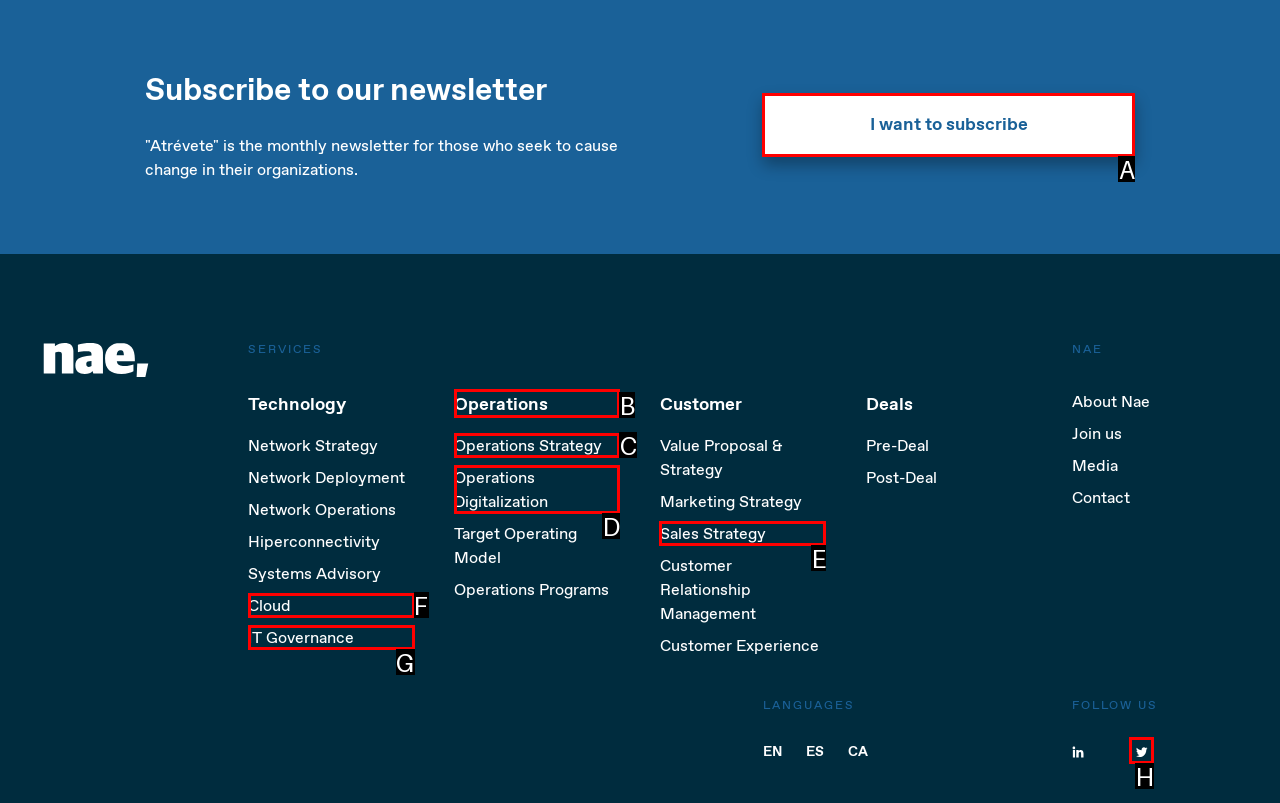Select the HTML element that corresponds to the description: Sales Strategy. Answer with the letter of the matching option directly from the choices given.

E